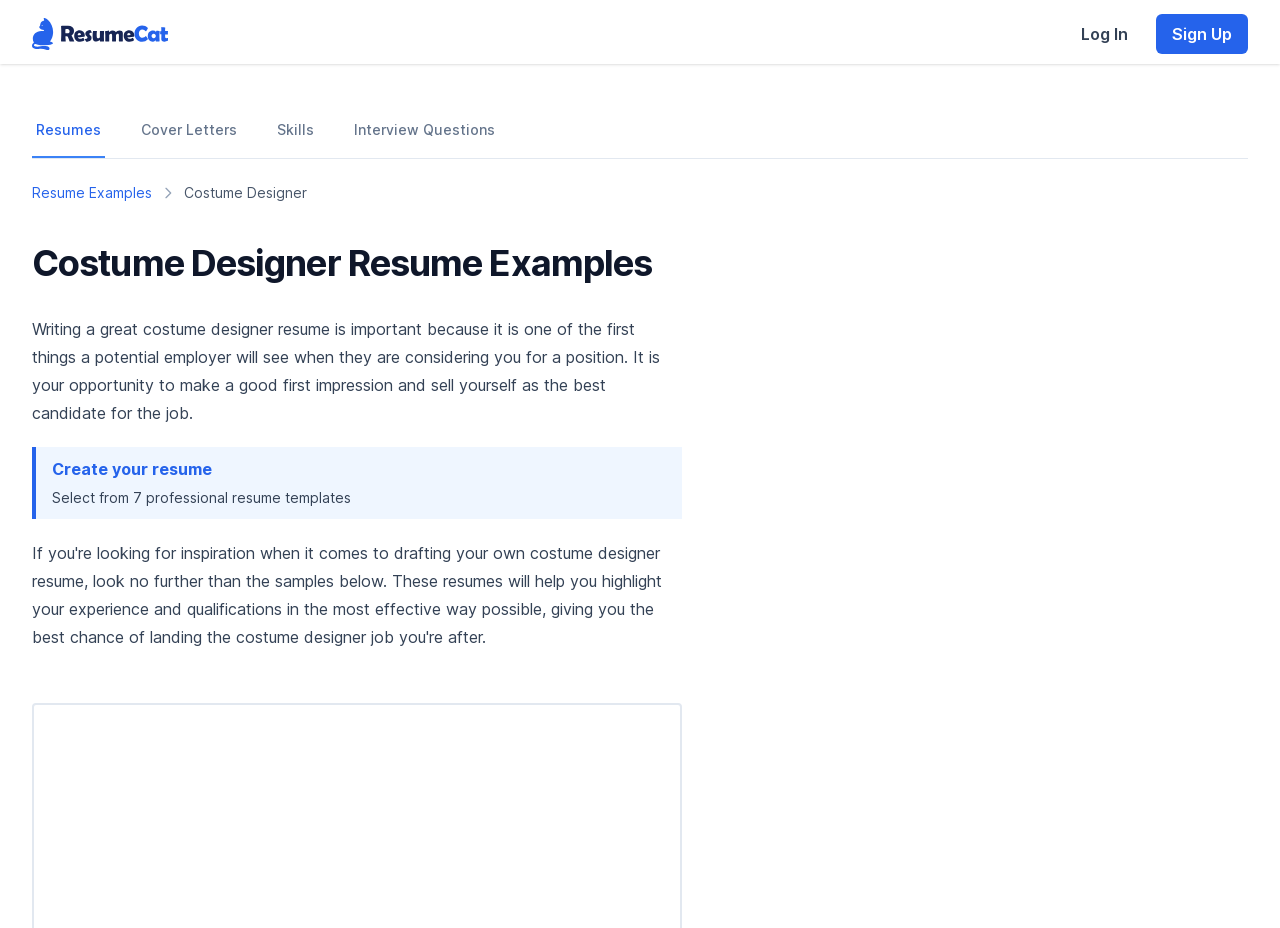Determine the bounding box coordinates of the region that needs to be clicked to achieve the task: "Select Resumes from the navigation menu".

[0.025, 0.112, 0.082, 0.17]